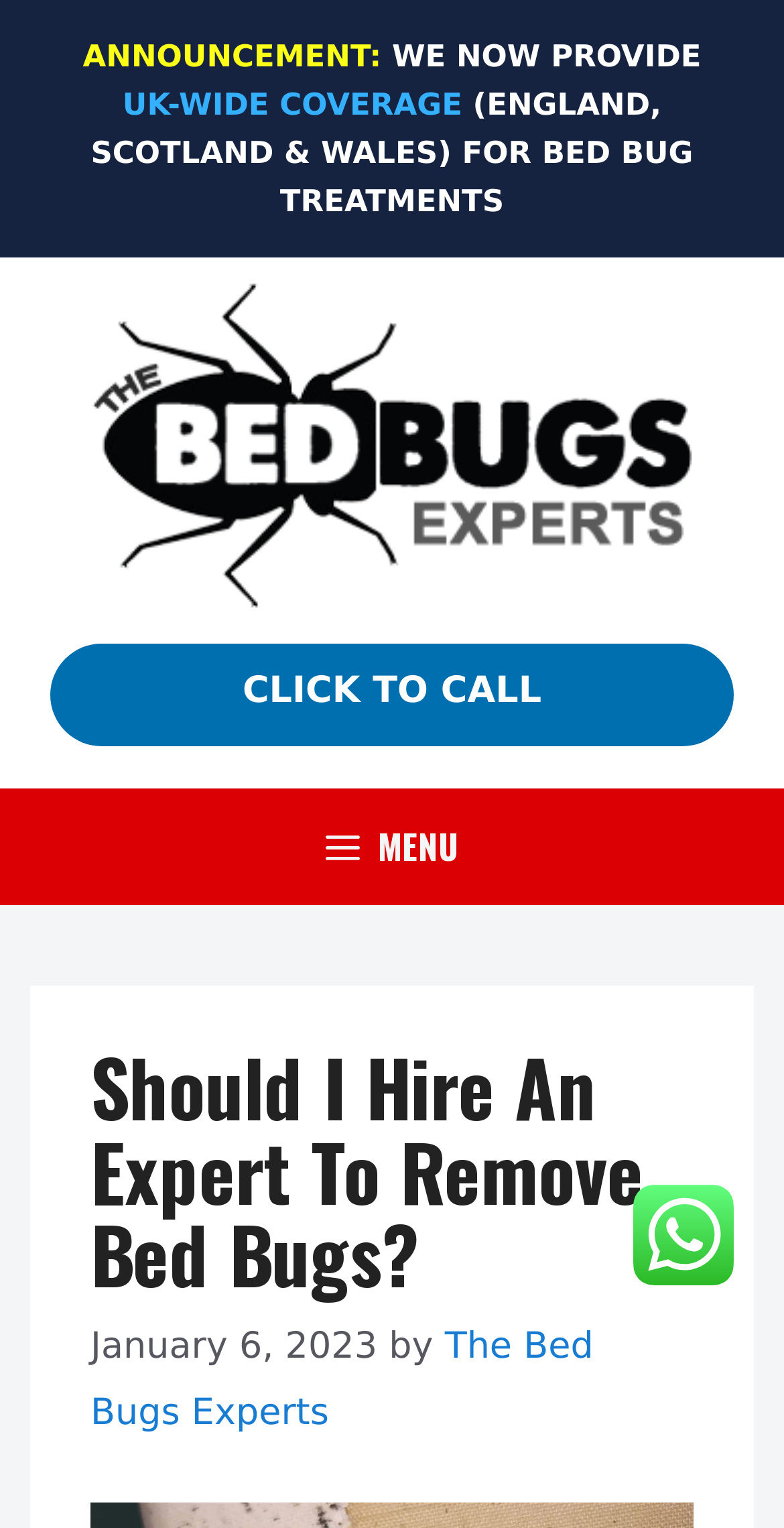Explain in detail what is displayed on the webpage.

The webpage is about bed bugs removal, specifically discussing whether one should hire an expert to remove bed bugs. At the top, there is an announcement section with three lines of text, including "ANNOUNCEMENT:", "WE NOW PROVIDE", and "UK-WIDE COVERAGE (ENGLAND, SCOTLAND & WALES) FOR BED BUG TREATMENTS". 

Below the announcement section, there is a banner with the site's logo, "The Bed Bugs Experts", accompanied by a "CLICK TO CALL" link. 

On the left side, there is a primary navigation menu with a "MENU" button that can be expanded. When expanded, it reveals a header section with a heading "Should I Hire An Expert To Remove Bed Bugs?" followed by the date "January 6, 2023" and the author "The Bed Bugs Experts". 

On the right side, near the bottom, there is a small image. The main content of the webpage, which is not explicitly described in the accessibility tree, is likely to be below the navigation menu and the banner, as the provided meta description suggests that the webpage discusses DIY methods for removing bed bugs and when to hire an expert.